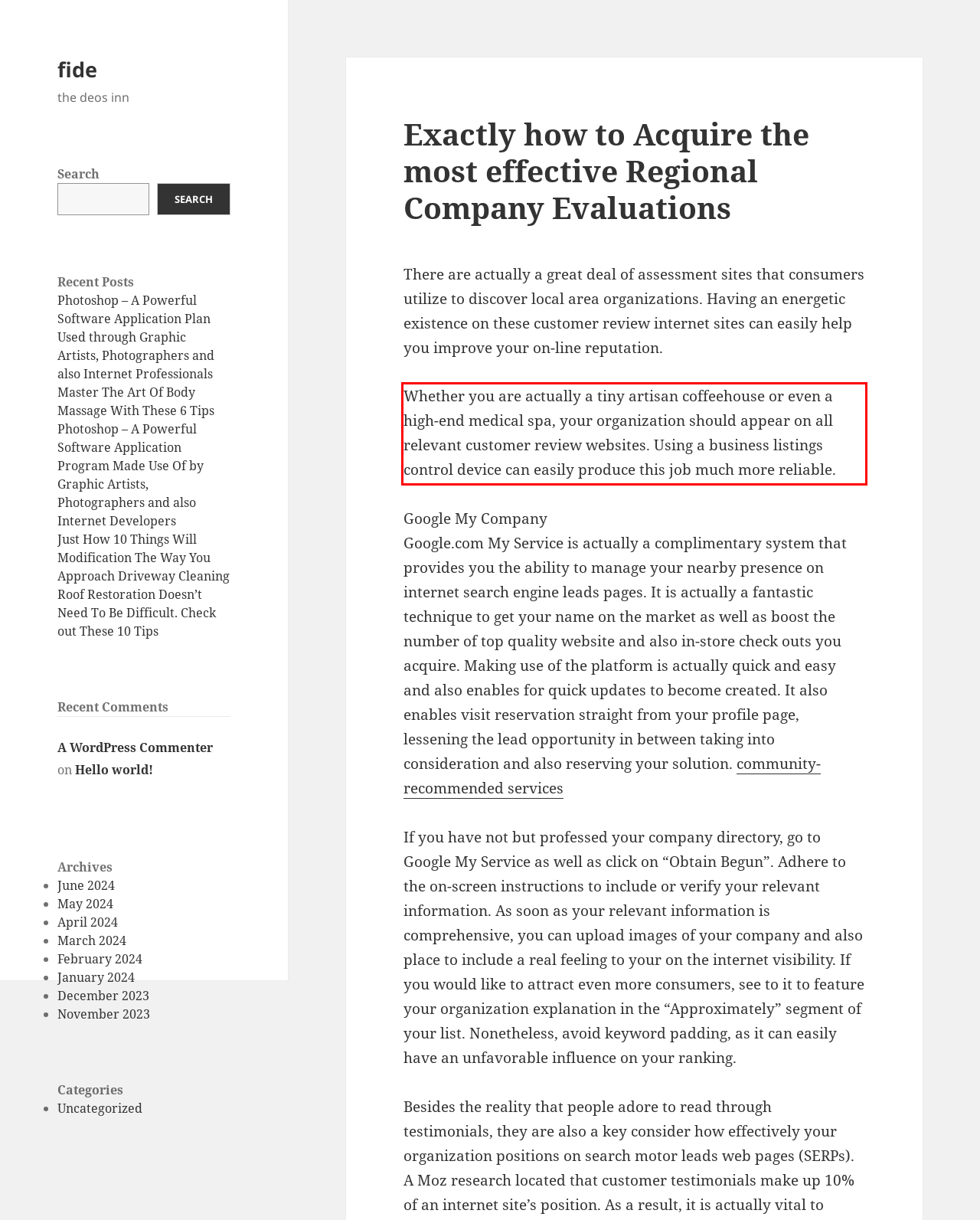Given a webpage screenshot, identify the text inside the red bounding box using OCR and extract it.

Whether you are actually a tiny artisan coffeehouse or even a high-end medical spa, your organization should appear on all relevant customer review websites. Using a business listings control device can easily produce this job much more reliable.